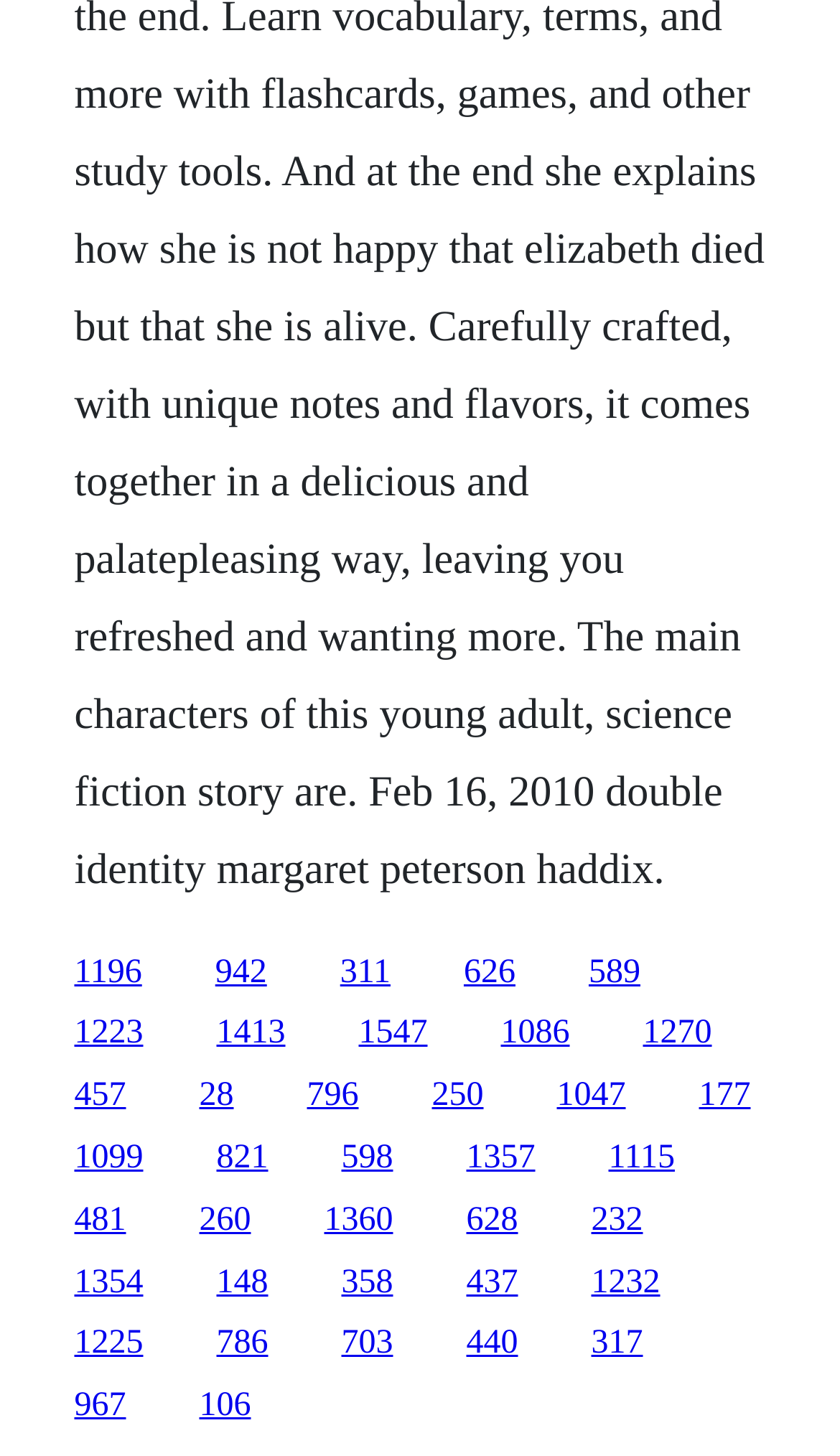Please locate the bounding box coordinates of the region I need to click to follow this instruction: "click the first link".

[0.088, 0.655, 0.169, 0.68]